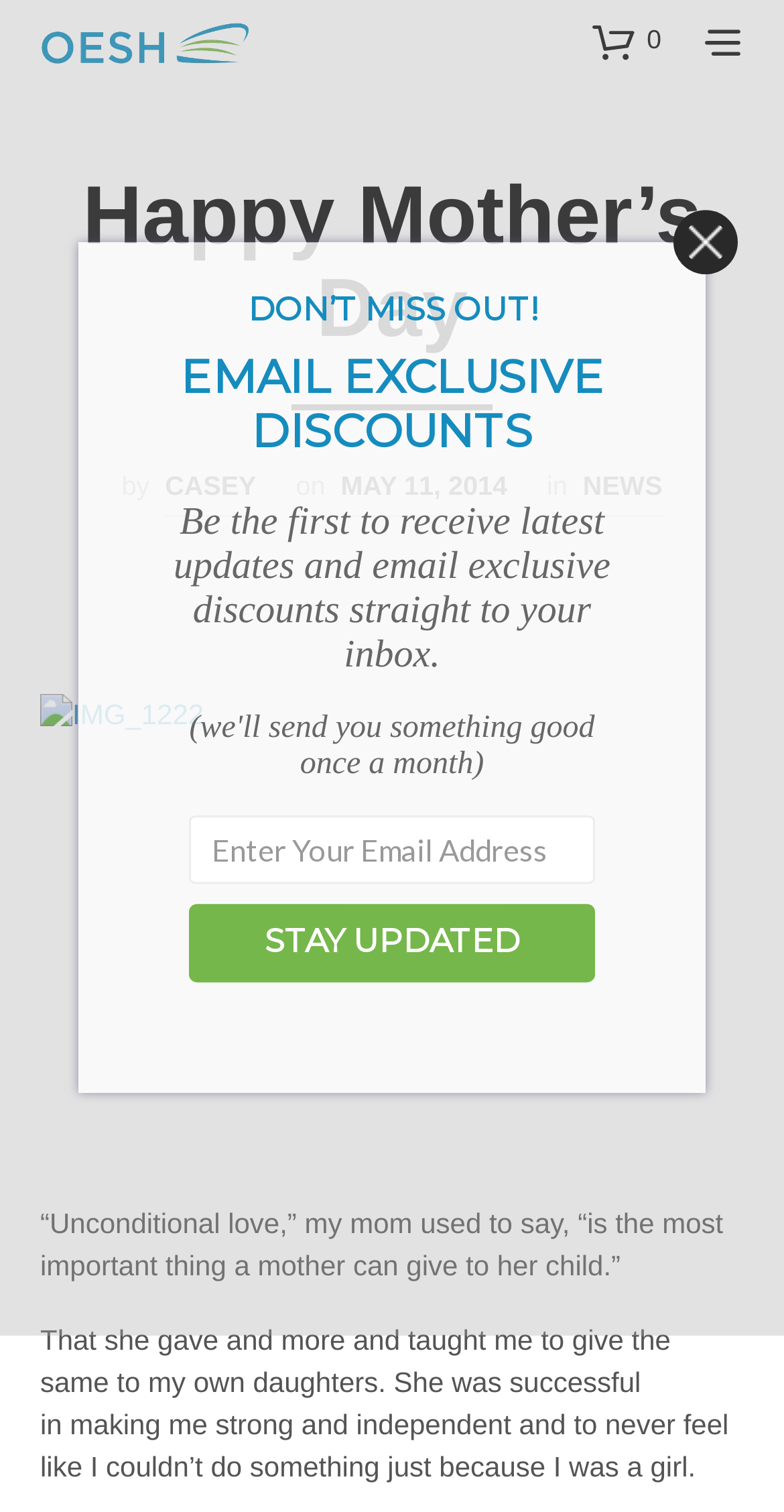What is the topic of the article?
Answer the question with as much detail as you can, using the image as a reference.

The topic of the article can be inferred from the heading 'Happy Mother’s Day' and the content of the article which talks about the importance of a mother's love.